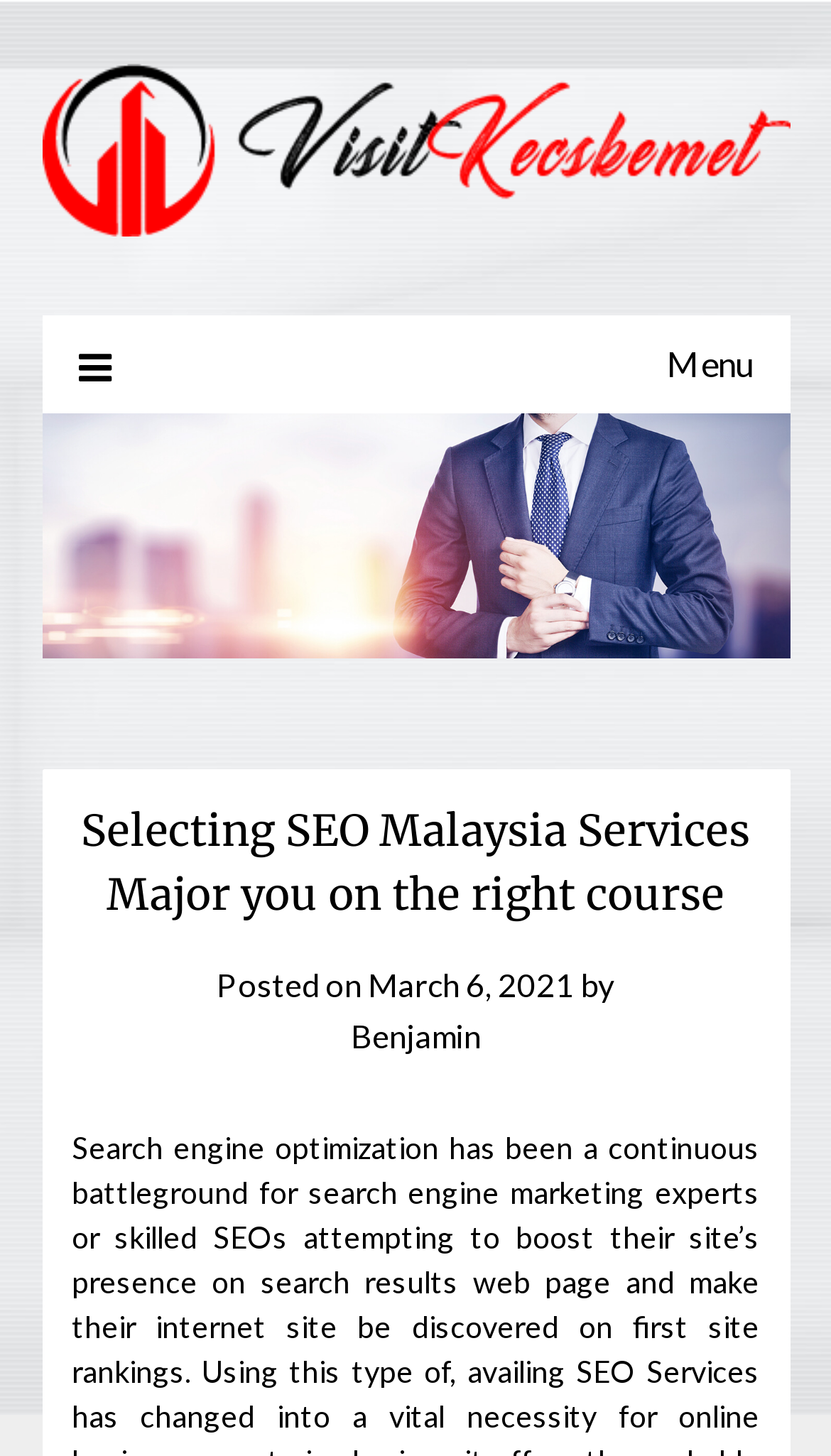What is the date of the latest article?
Answer the question based on the image using a single word or a brief phrase.

March 6, 2021